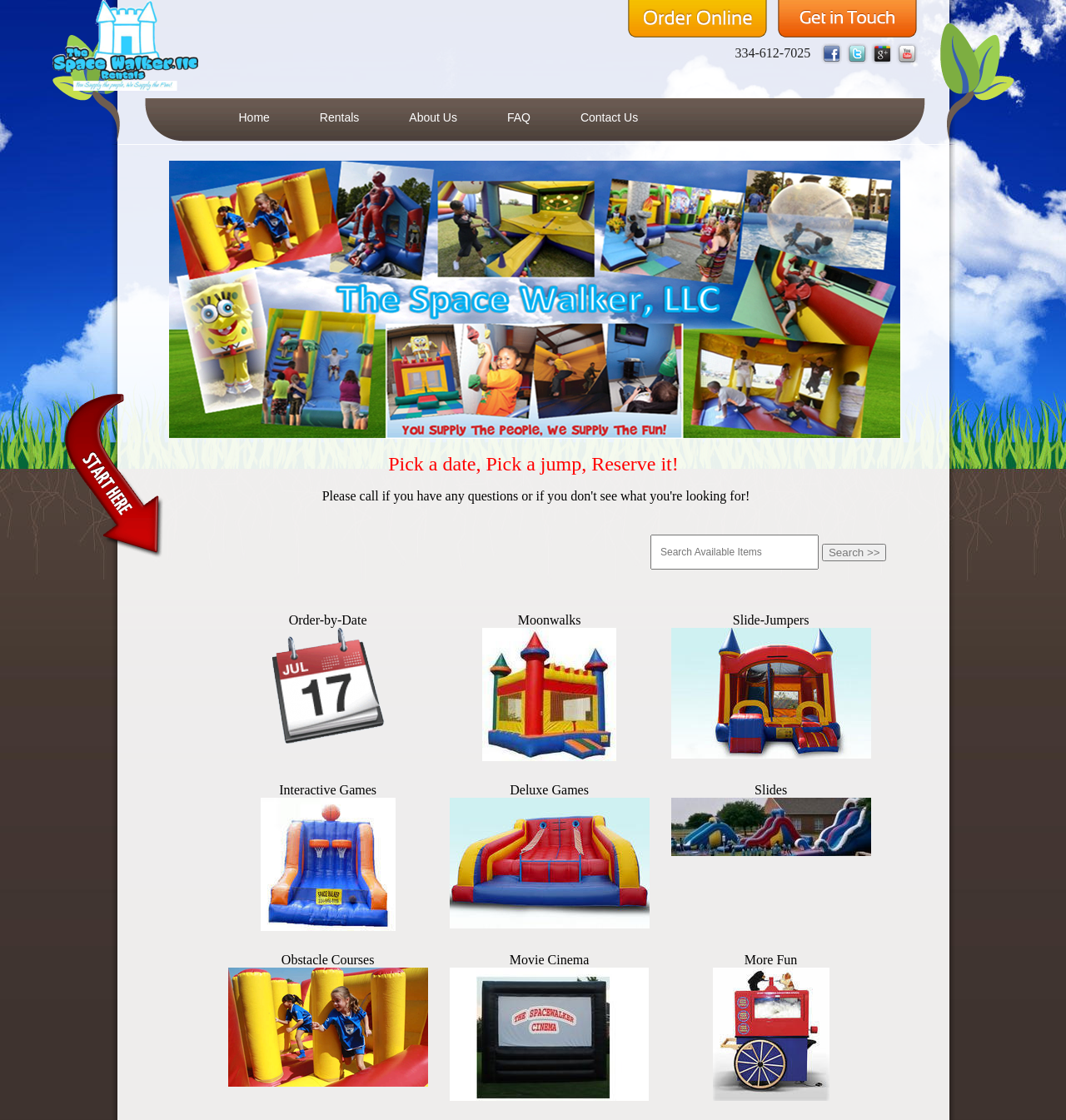Could you determine the bounding box coordinates of the clickable element to complete the instruction: "Click Home"? Provide the coordinates as four float numbers between 0 and 1, i.e., [left, top, right, bottom].

[0.224, 0.099, 0.253, 0.111]